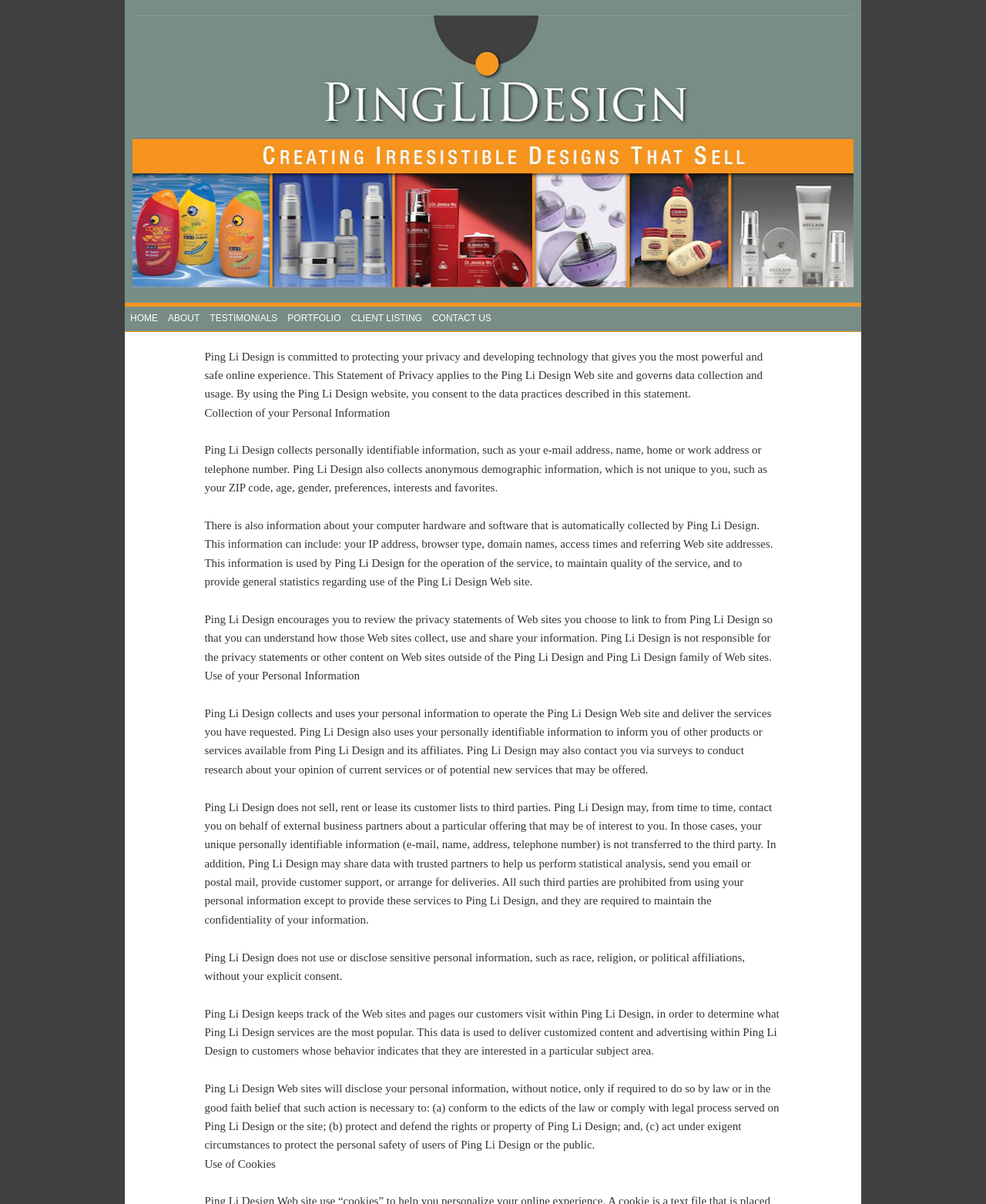Does Ping Li Design share personal information with third parties?
Using the picture, provide a one-word or short phrase answer.

No, except for services